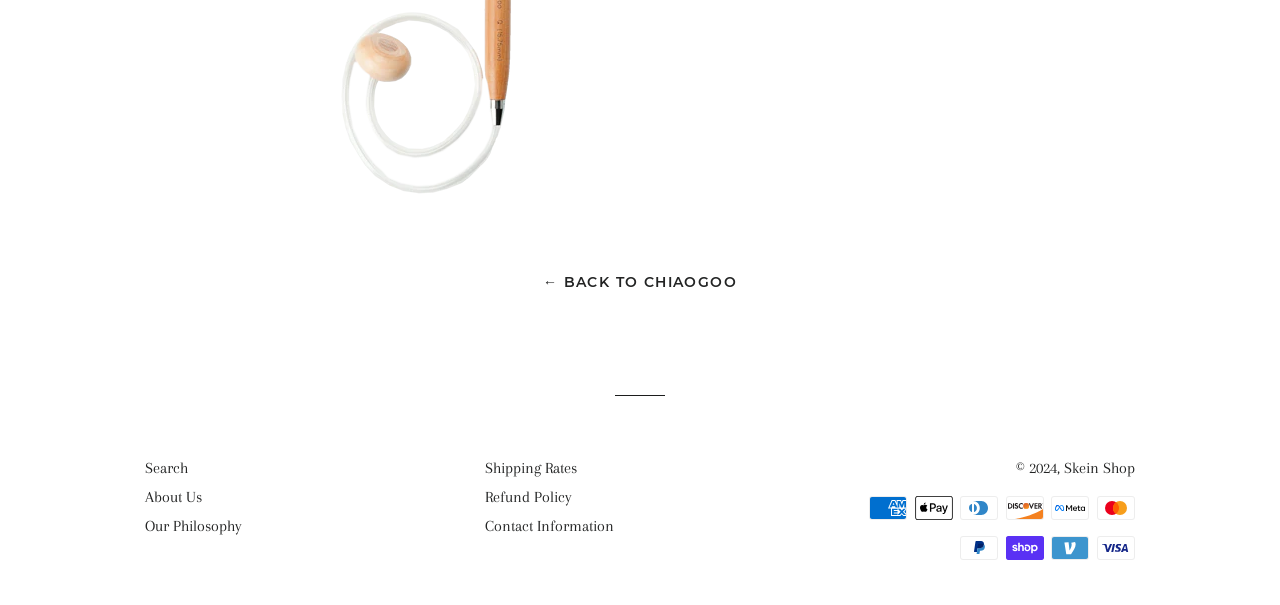How many links are in the top section?
Please provide a single word or phrase in response based on the screenshot.

2